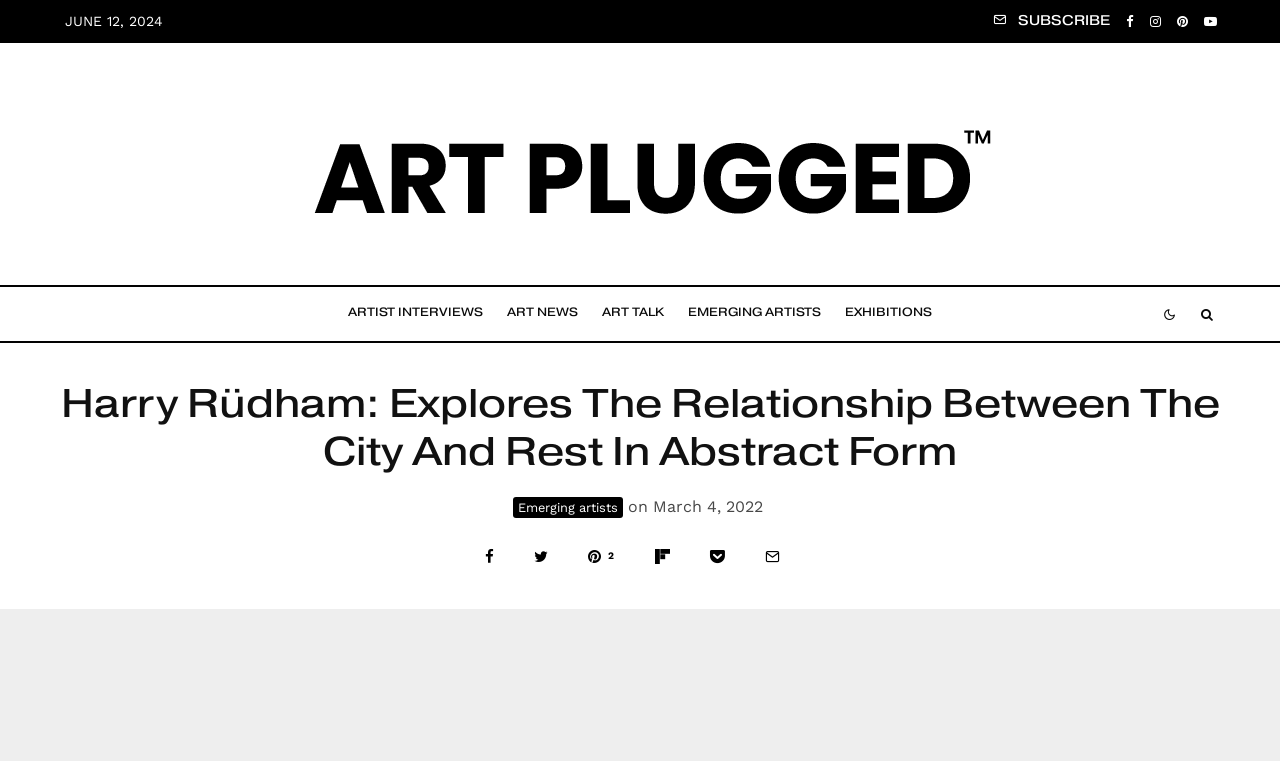Please specify the bounding box coordinates of the clickable region necessary for completing the following instruction: "Visit the artist's Facebook page". The coordinates must consist of four float numbers between 0 and 1, i.e., [left, top, right, bottom].

[0.873, 0.007, 0.892, 0.05]